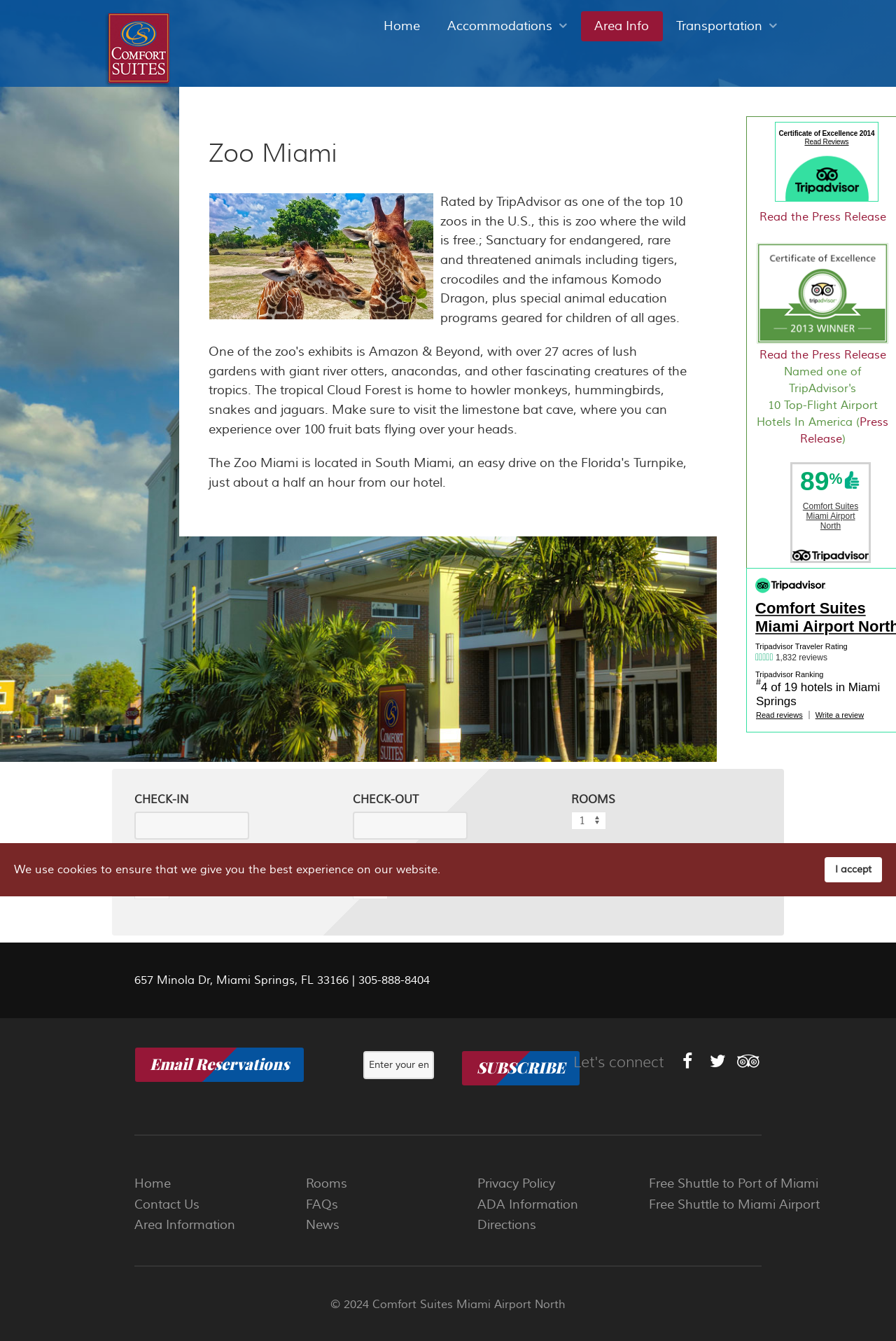Please give the bounding box coordinates of the area that should be clicked to fulfill the following instruction: "Read reviews on TripAdvisor". The coordinates should be in the format of four float numbers from 0 to 1, i.e., [left, top, right, bottom].

[0.866, 0.091, 0.98, 0.15]